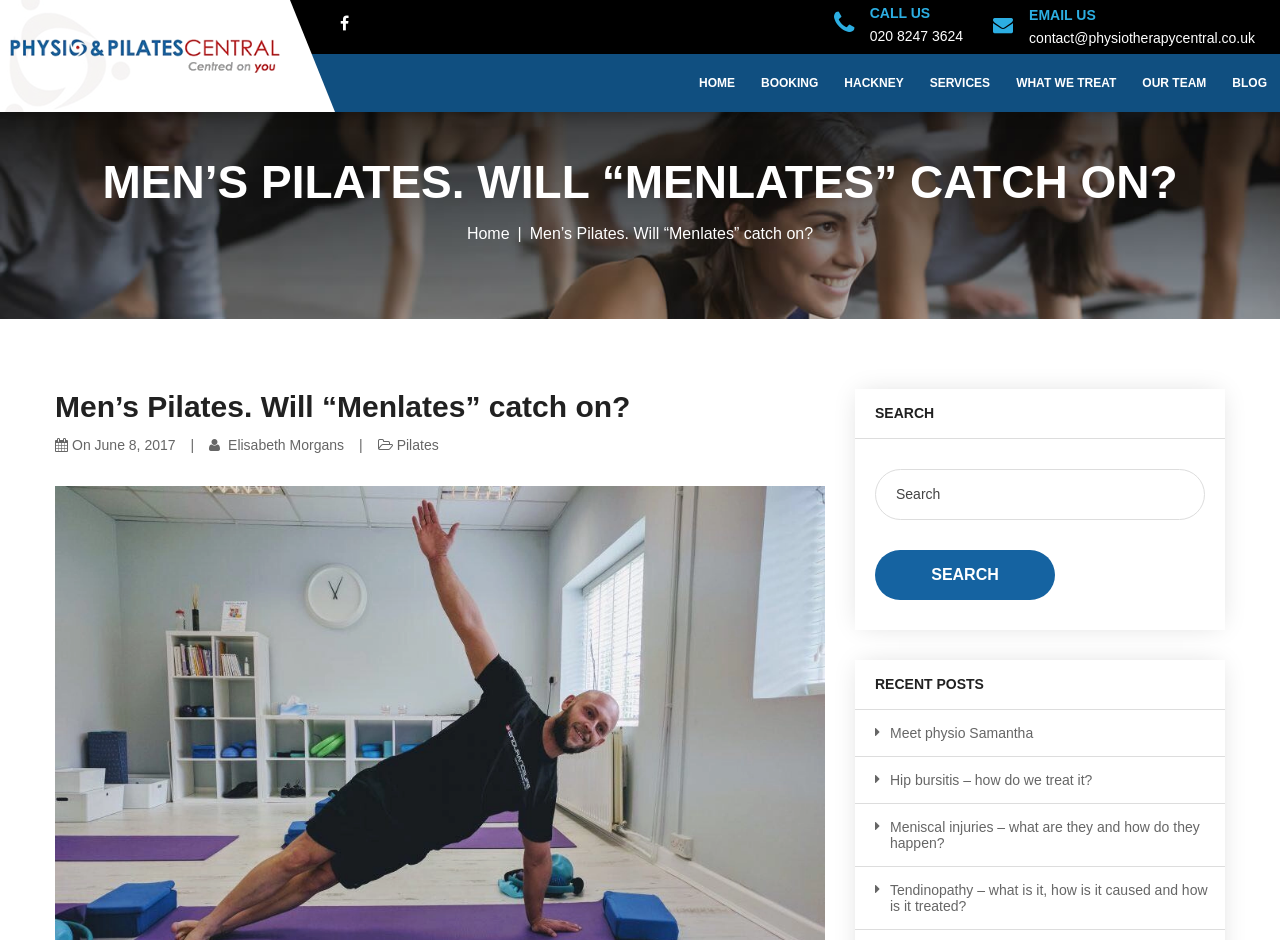Please find the bounding box coordinates of the section that needs to be clicked to achieve this instruction: "Read the 'MEN’S PILATES. WILL “MENLATES” CATCH ON?' article".

[0.08, 0.165, 0.92, 0.224]